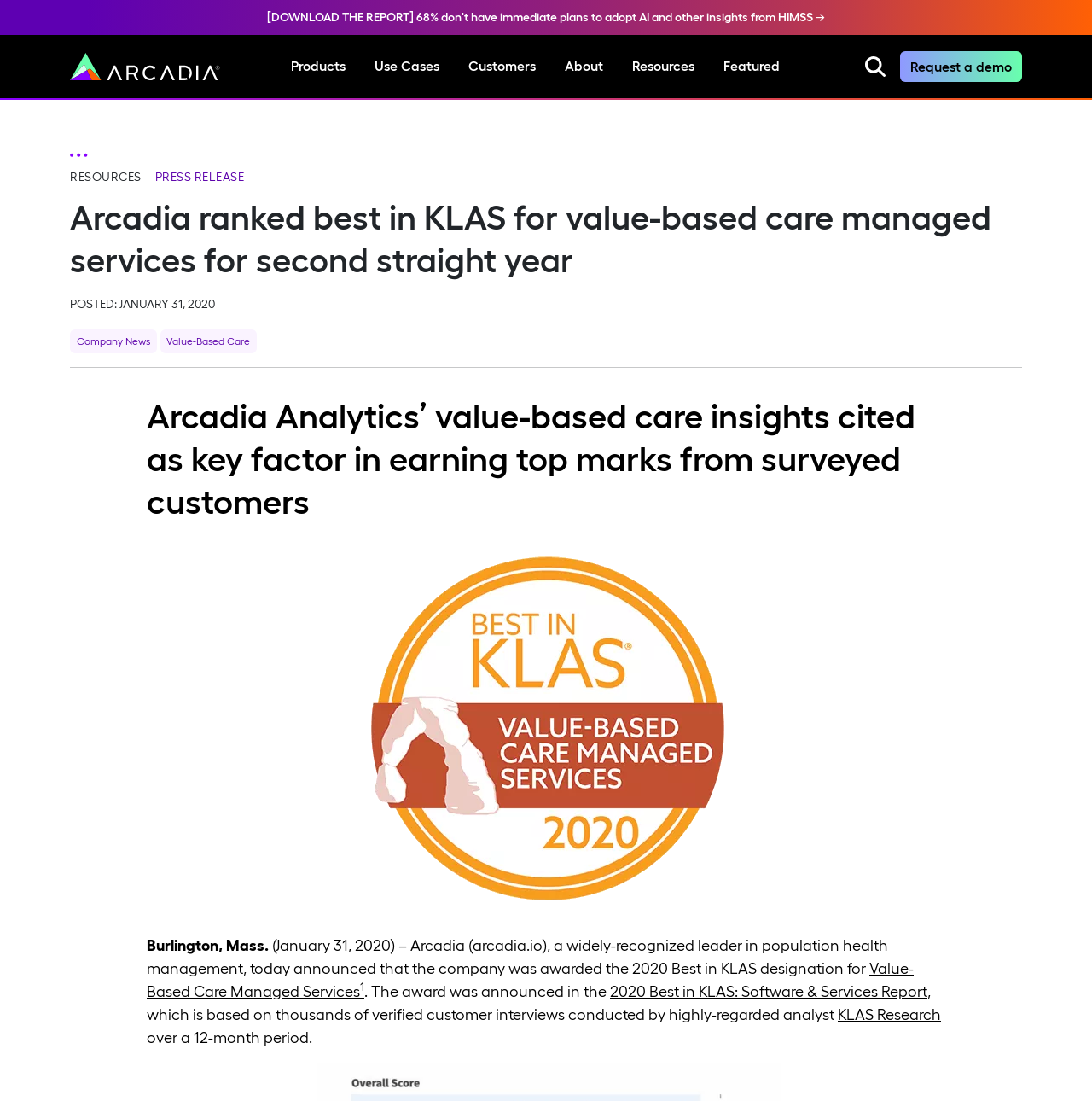Locate the bounding box of the UI element with the following description: "Value-Based Care".

[0.147, 0.299, 0.235, 0.321]